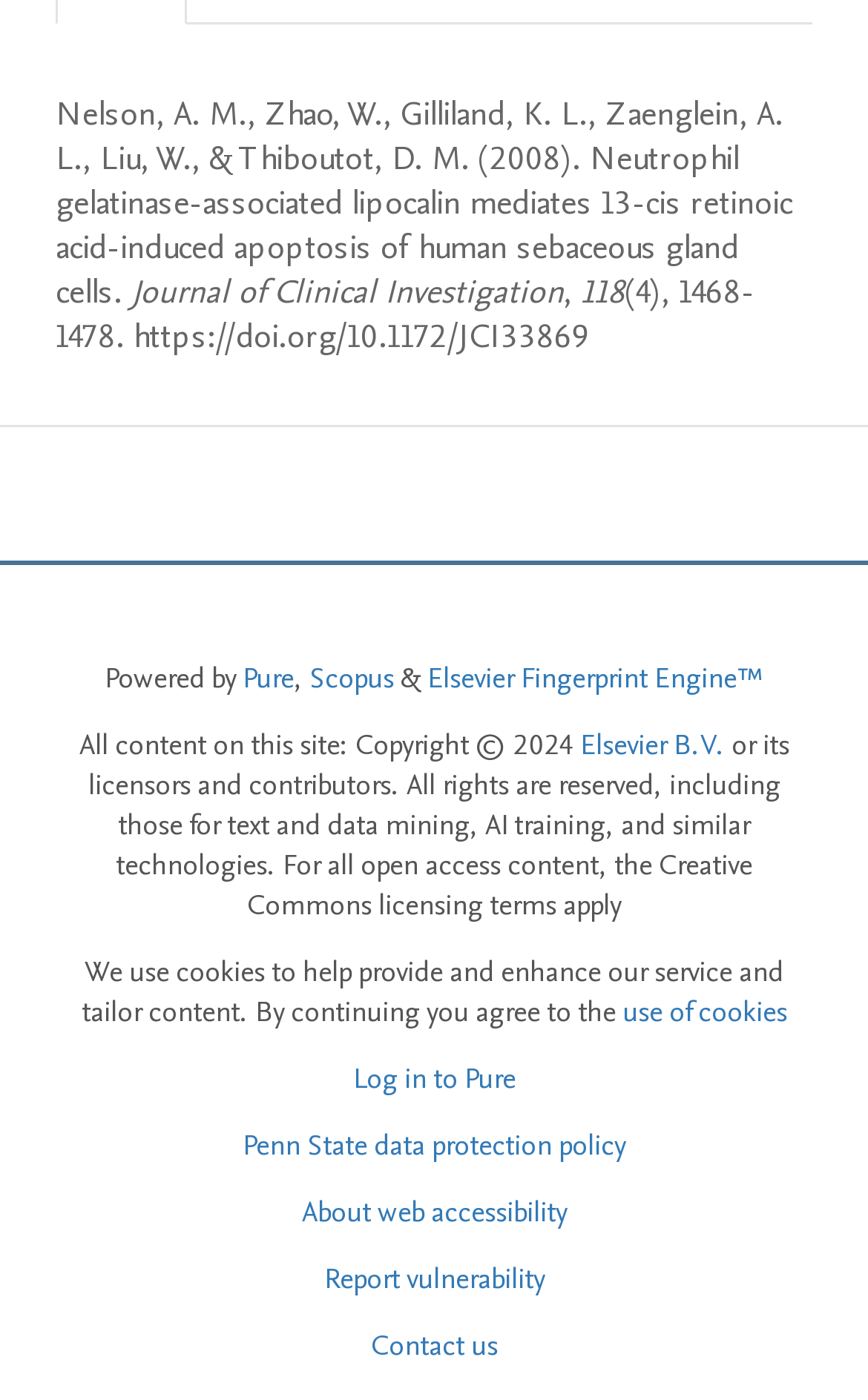Please answer the following question as detailed as possible based on the image: 
What is the journal name of the article?

I found the journal name of the article by looking at the StaticText element with ID 463, which contains the text 'Journal of Clinical Investigation'.